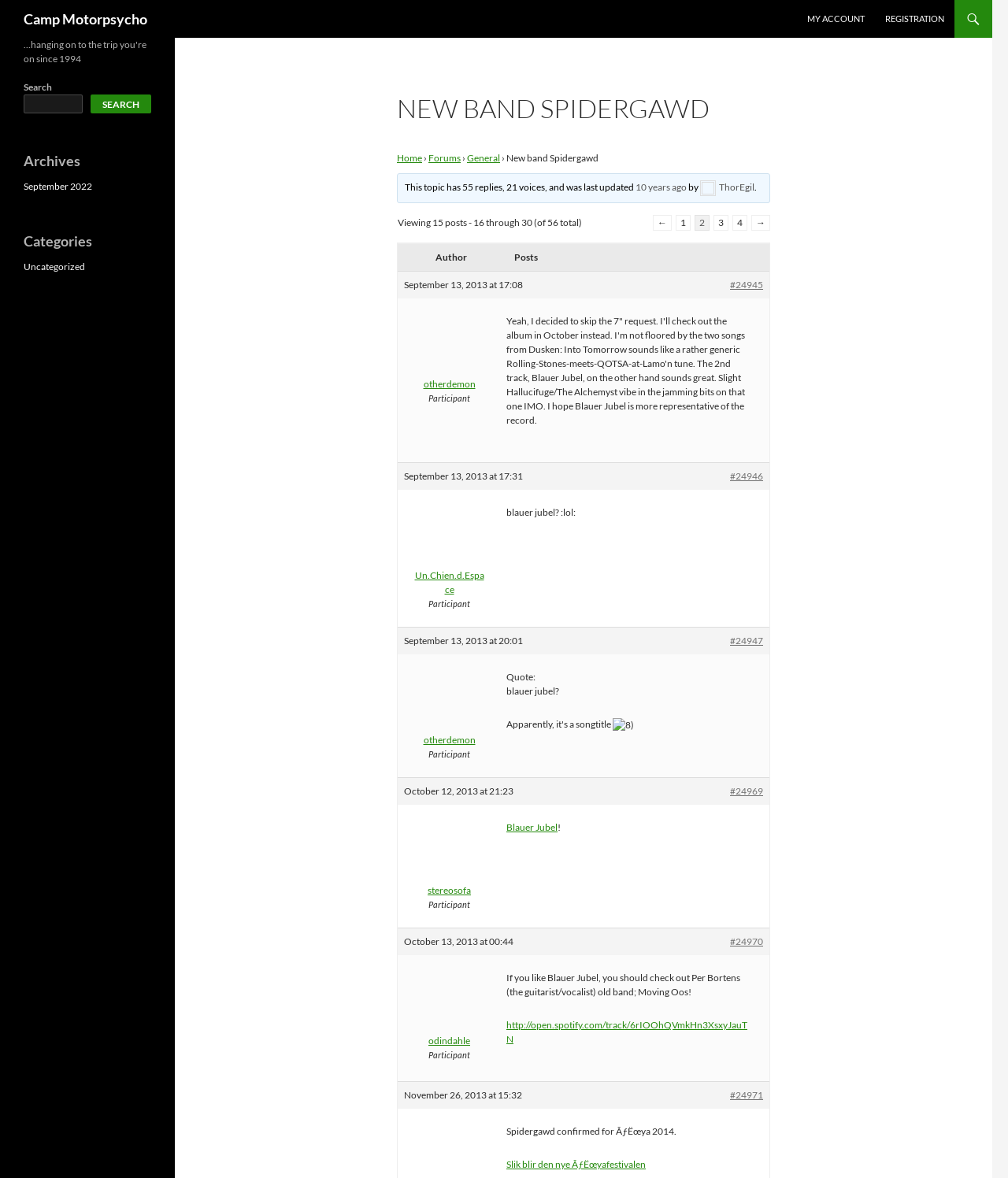Locate the bounding box coordinates of the clickable element to fulfill the following instruction: "View the 'Home' page". Provide the coordinates as four float numbers between 0 and 1 in the format [left, top, right, bottom].

[0.394, 0.129, 0.419, 0.139]